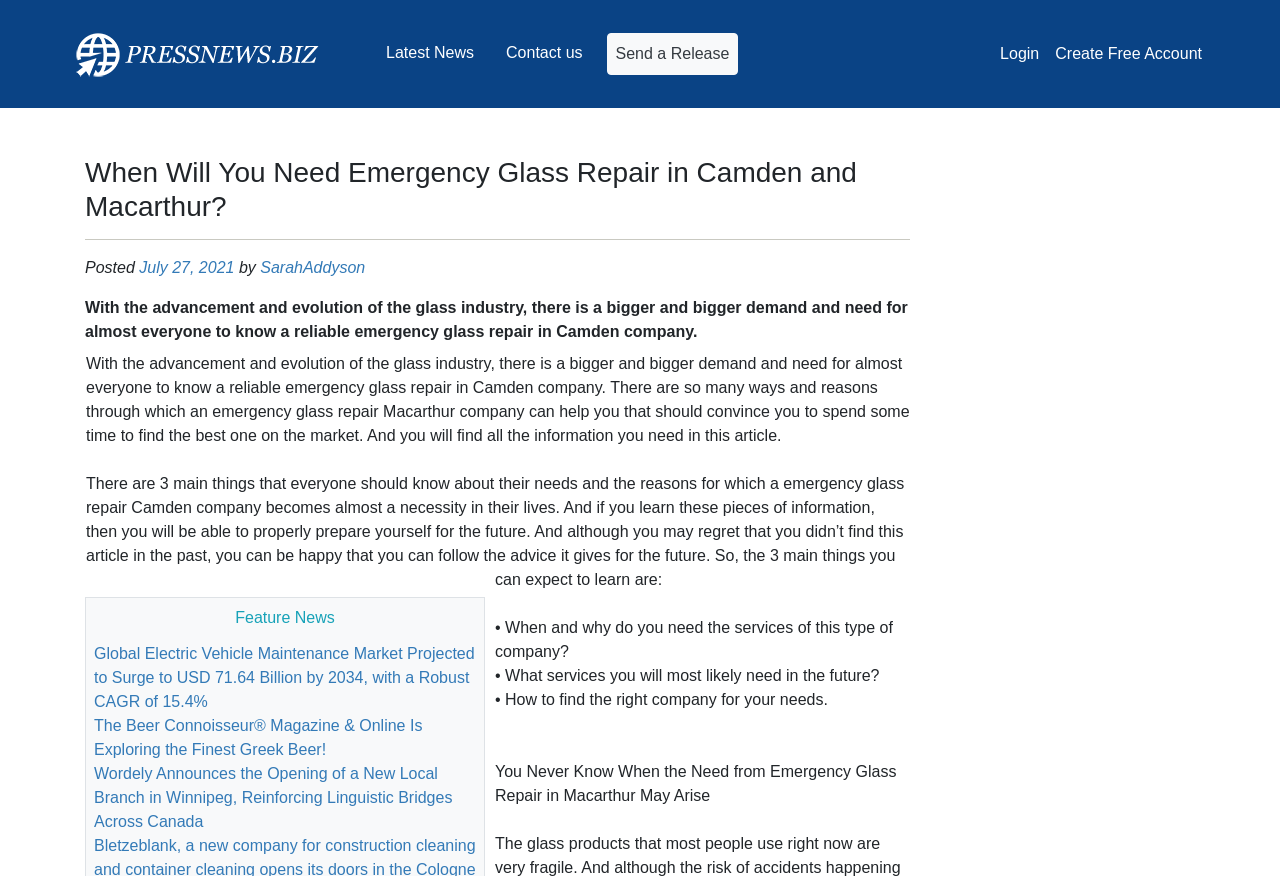Select the bounding box coordinates of the element I need to click to carry out the following instruction: "Contact us".

[0.389, 0.038, 0.461, 0.083]